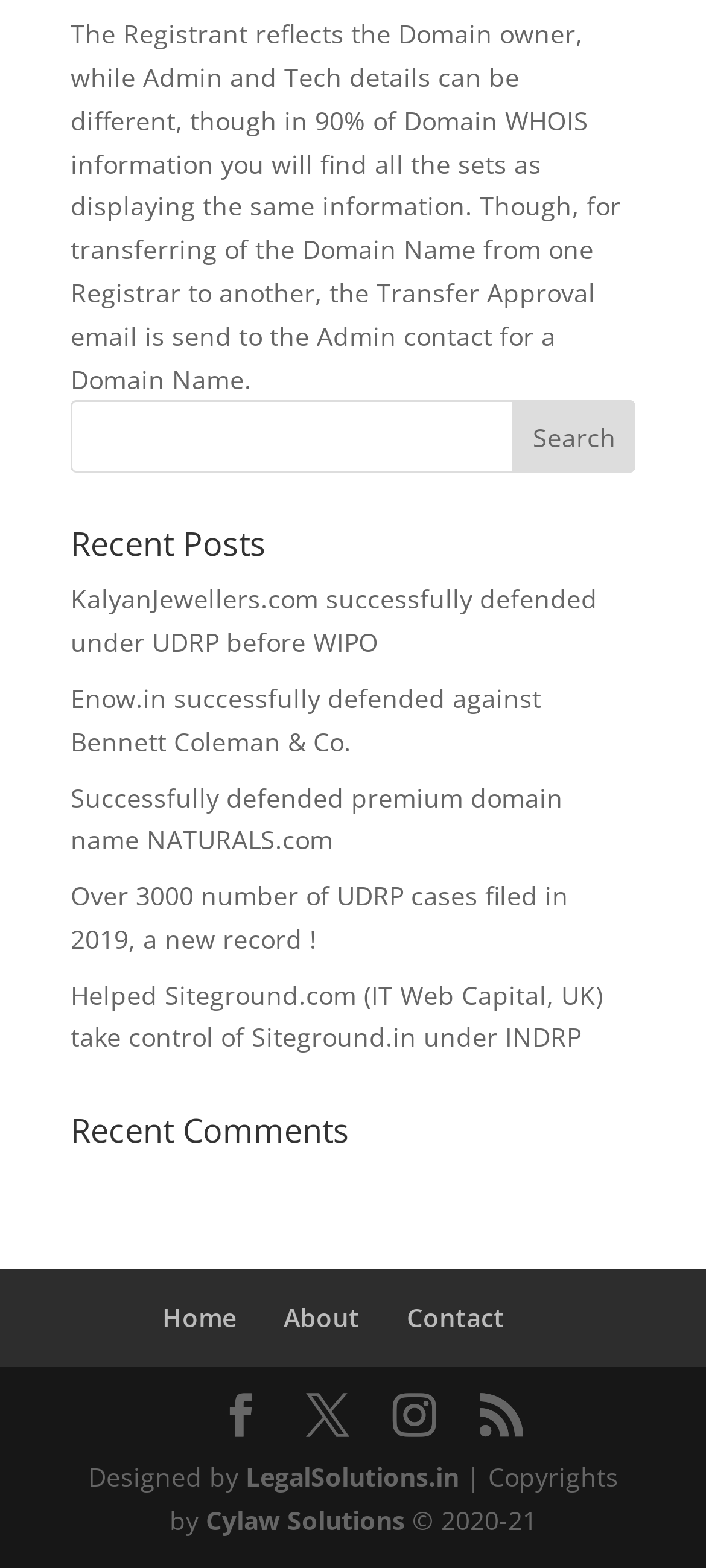Answer with a single word or phrase: 
What is the purpose of the search box?

Search domain name information